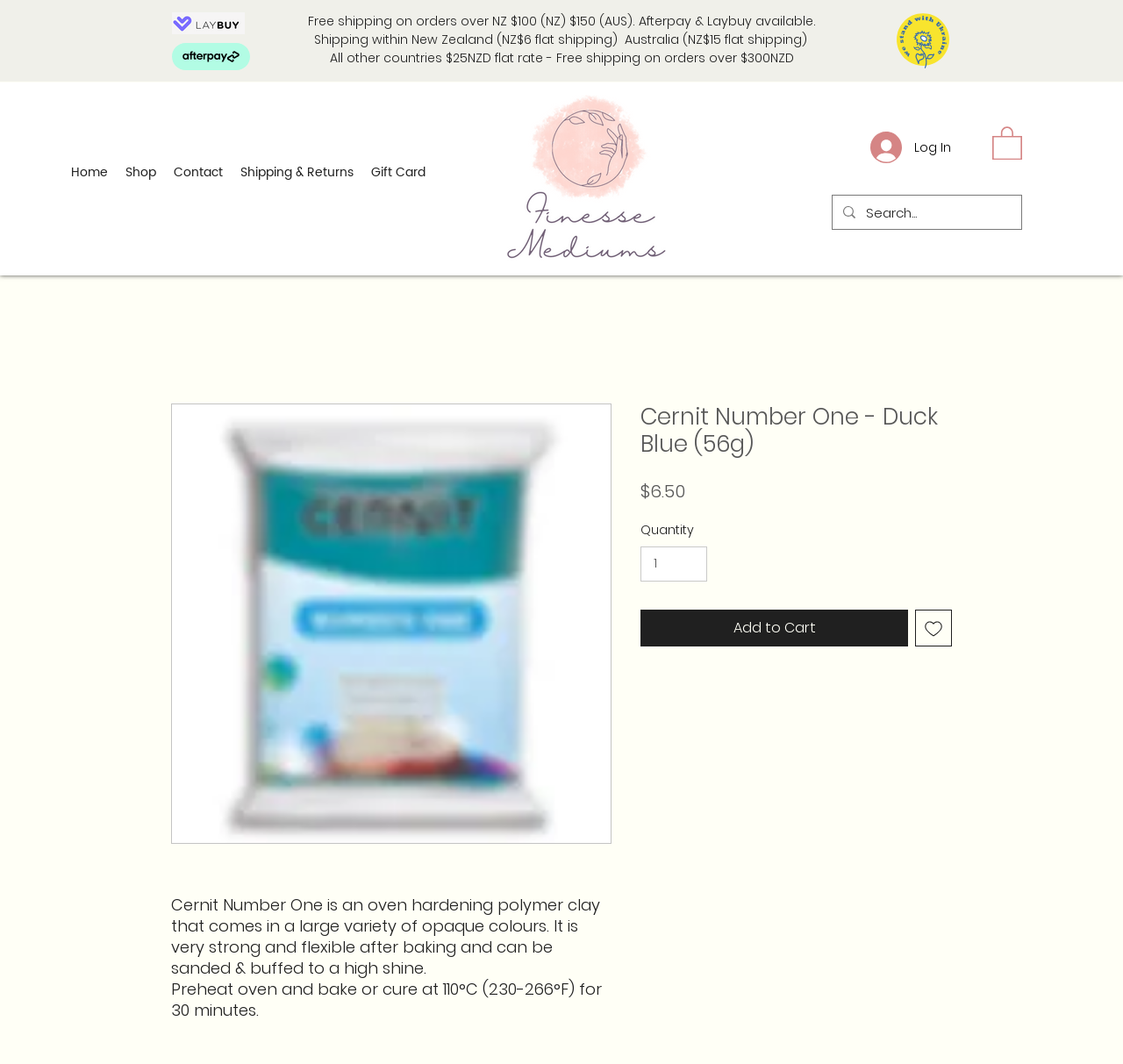Identify the bounding box coordinates of the region that needs to be clicked to carry out this instruction: "Log in to your account". Provide these coordinates as four float numbers ranging from 0 to 1, i.e., [left, top, right, bottom].

[0.764, 0.119, 0.857, 0.158]